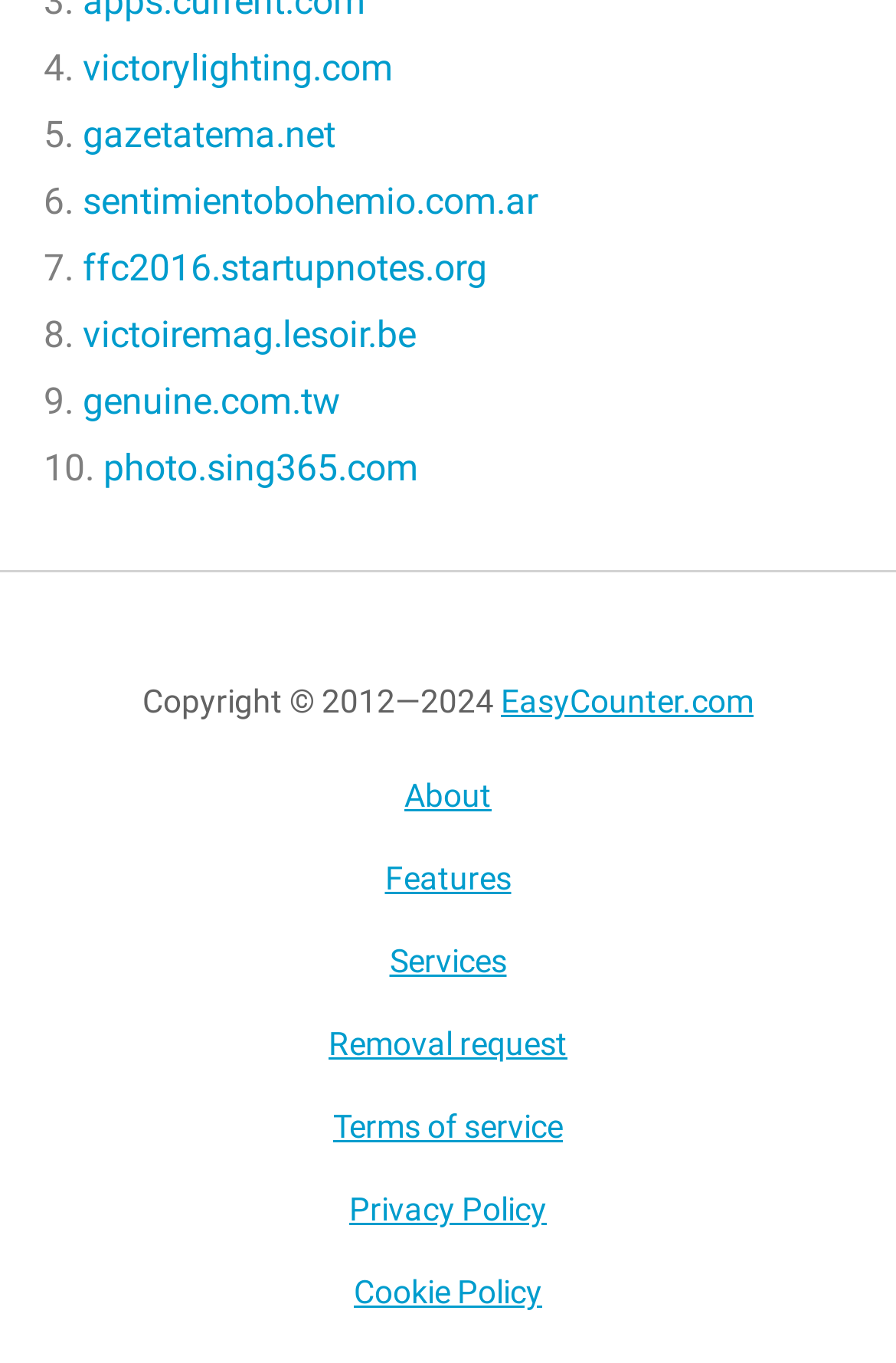Please locate the bounding box coordinates of the element that should be clicked to complete the given instruction: "go to sentimientobohemio.com.ar".

[0.092, 0.132, 0.6, 0.164]